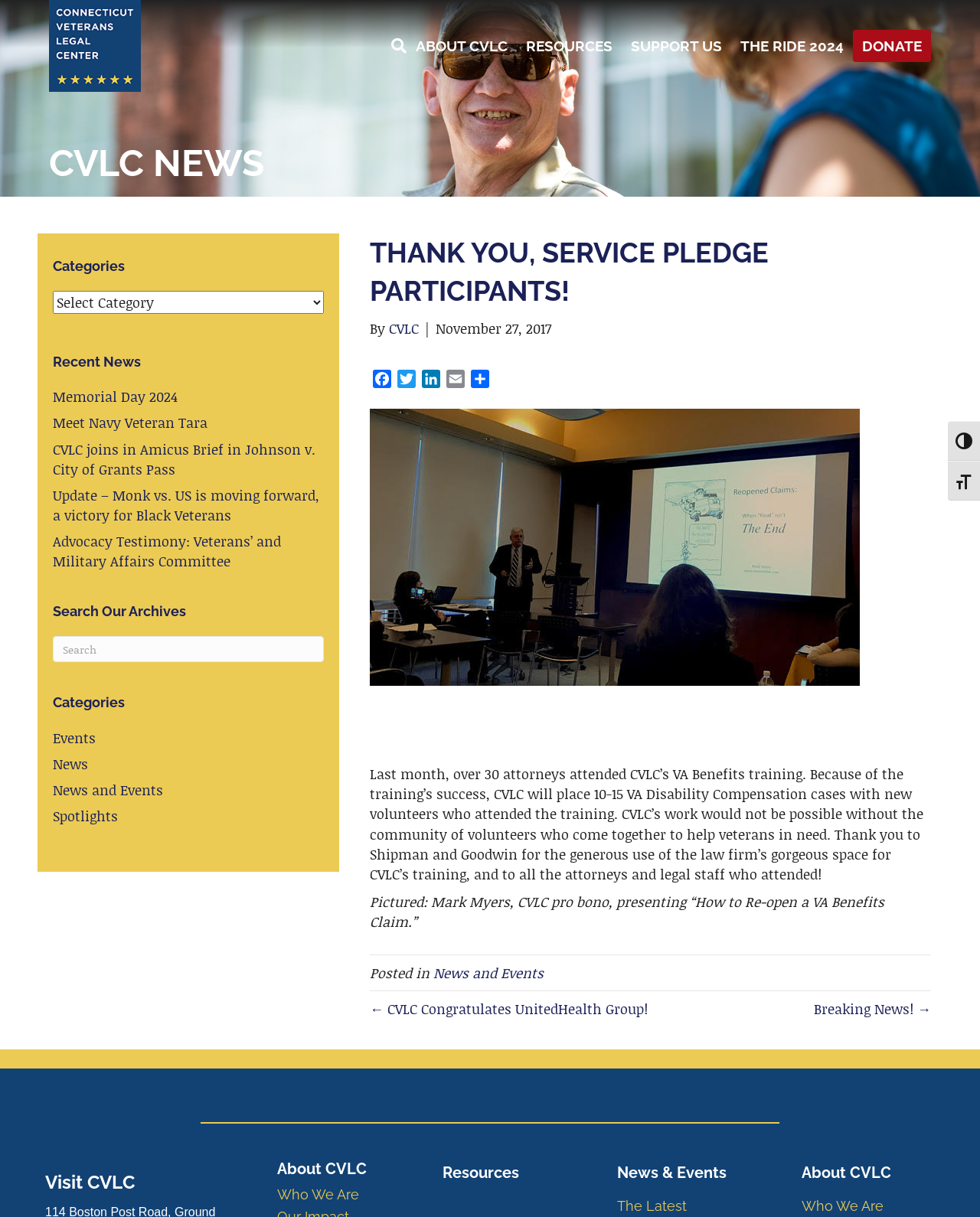What is the purpose of the search box?
Give a detailed and exhaustive answer to the question.

I found the answer by looking at the section of the webpage that contains the search box. The heading above the search box says 'Search Our Archives', which suggests that the search box is intended for searching the archives of the organization.